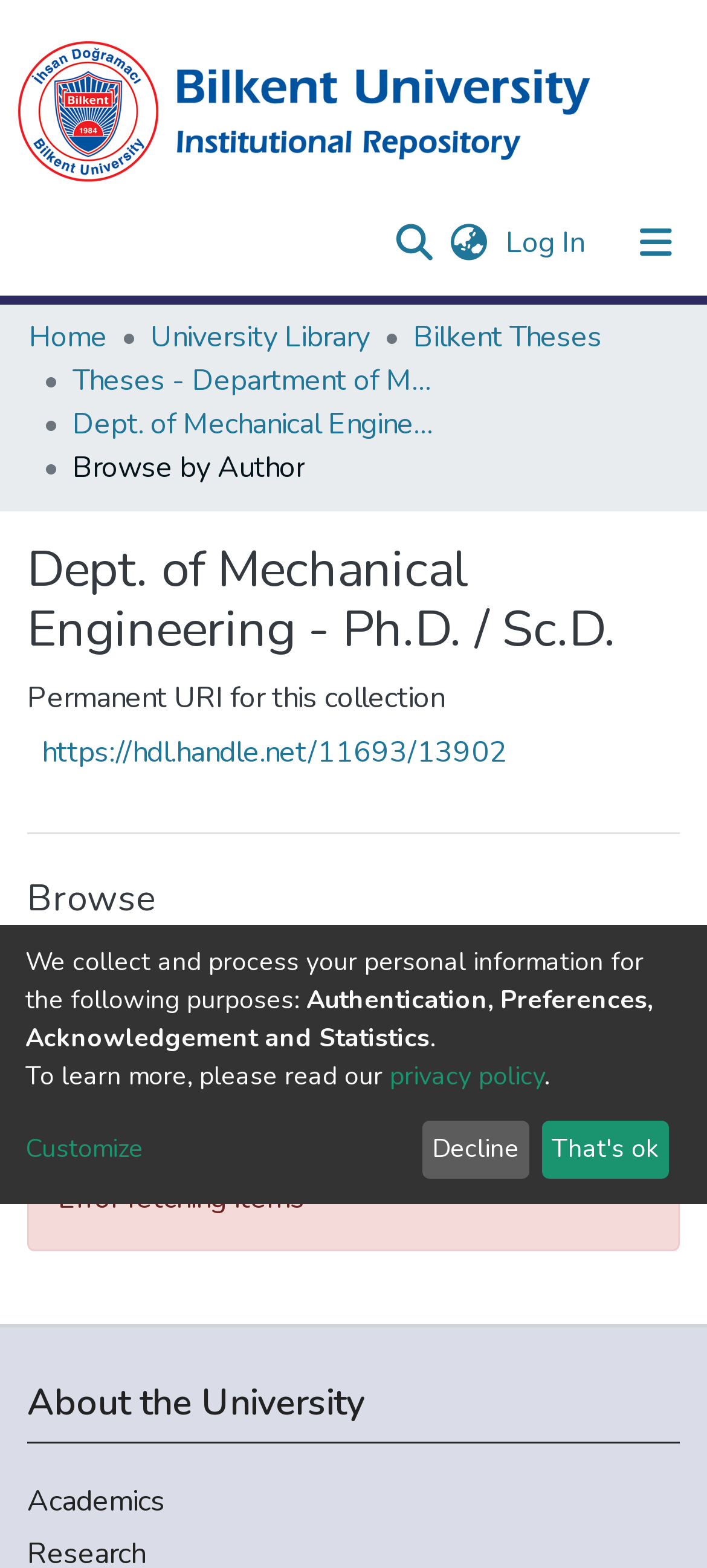Show the bounding box coordinates of the element that should be clicked to complete the task: "Browse by author".

[0.103, 0.286, 0.431, 0.311]